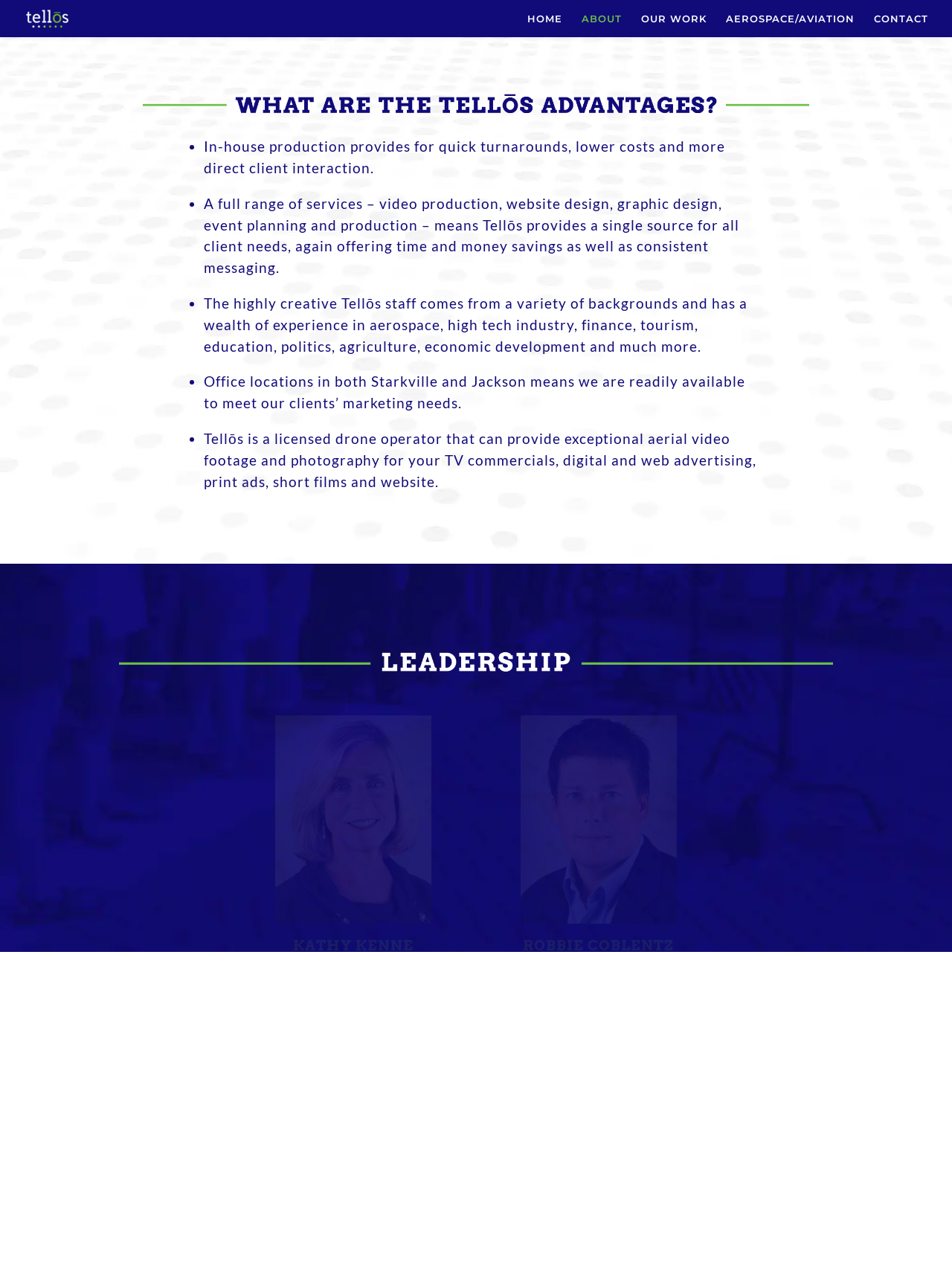What is Tellōs licensed to operate?
Could you answer the question in a detailed manner, providing as much information as possible?

The text mentions, 'Tellōs is a licensed drone operator that can provide exceptional aerial video footage and photography...' This implies that Tellōs is licensed to operate drones.